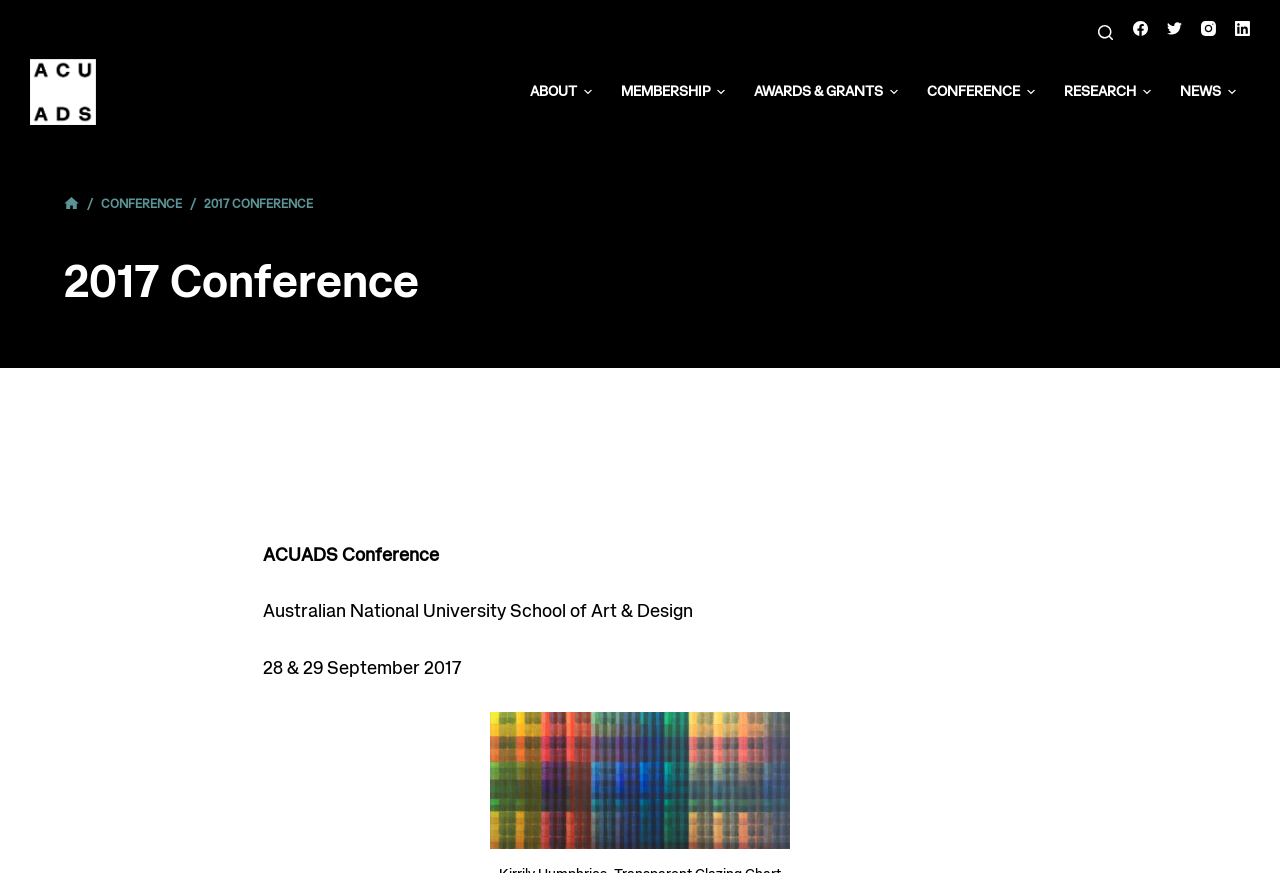Use a single word or phrase to answer the question:
What is the date of the conference?

28 & 29 September 2017